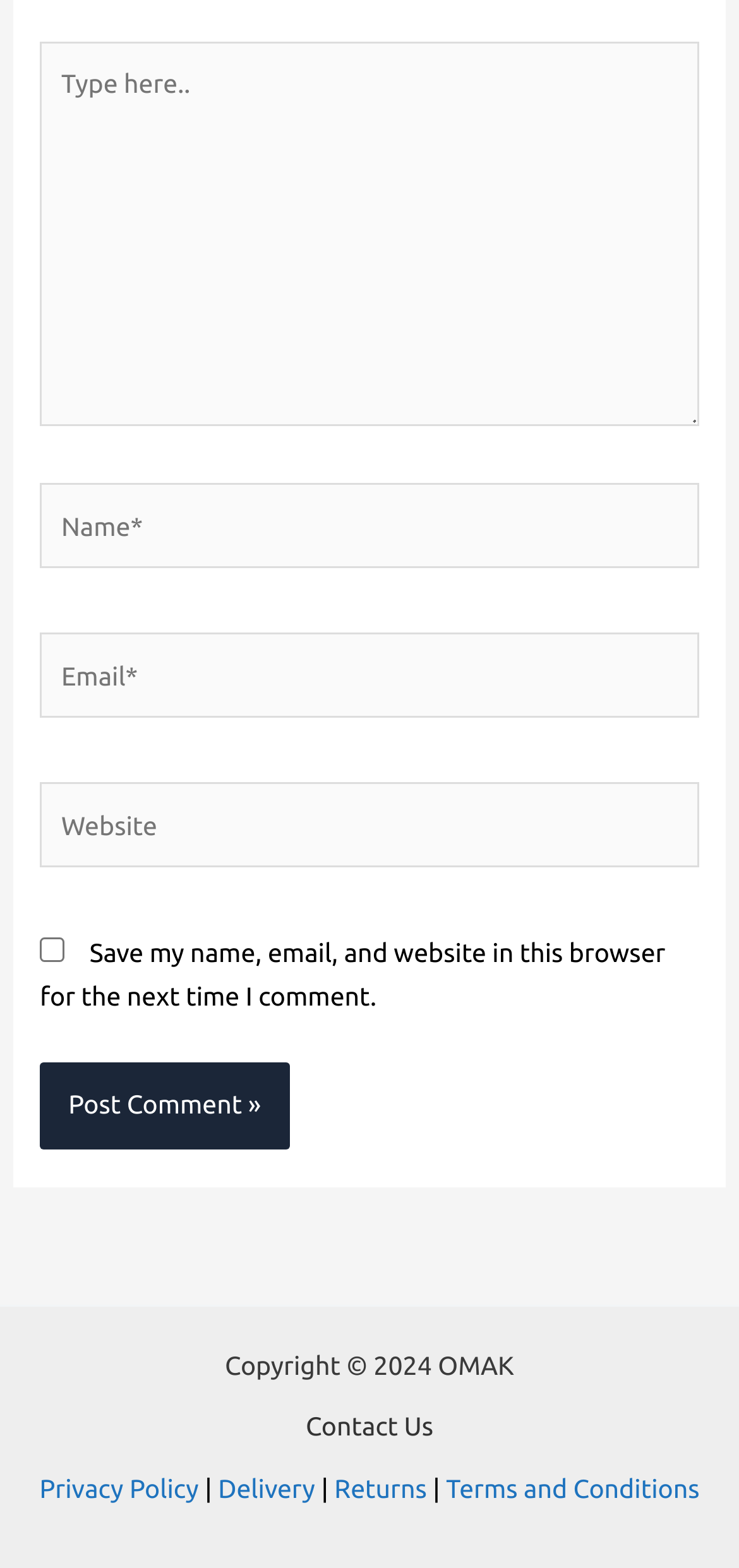What is the copyright year? Examine the screenshot and reply using just one word or a brief phrase.

2024